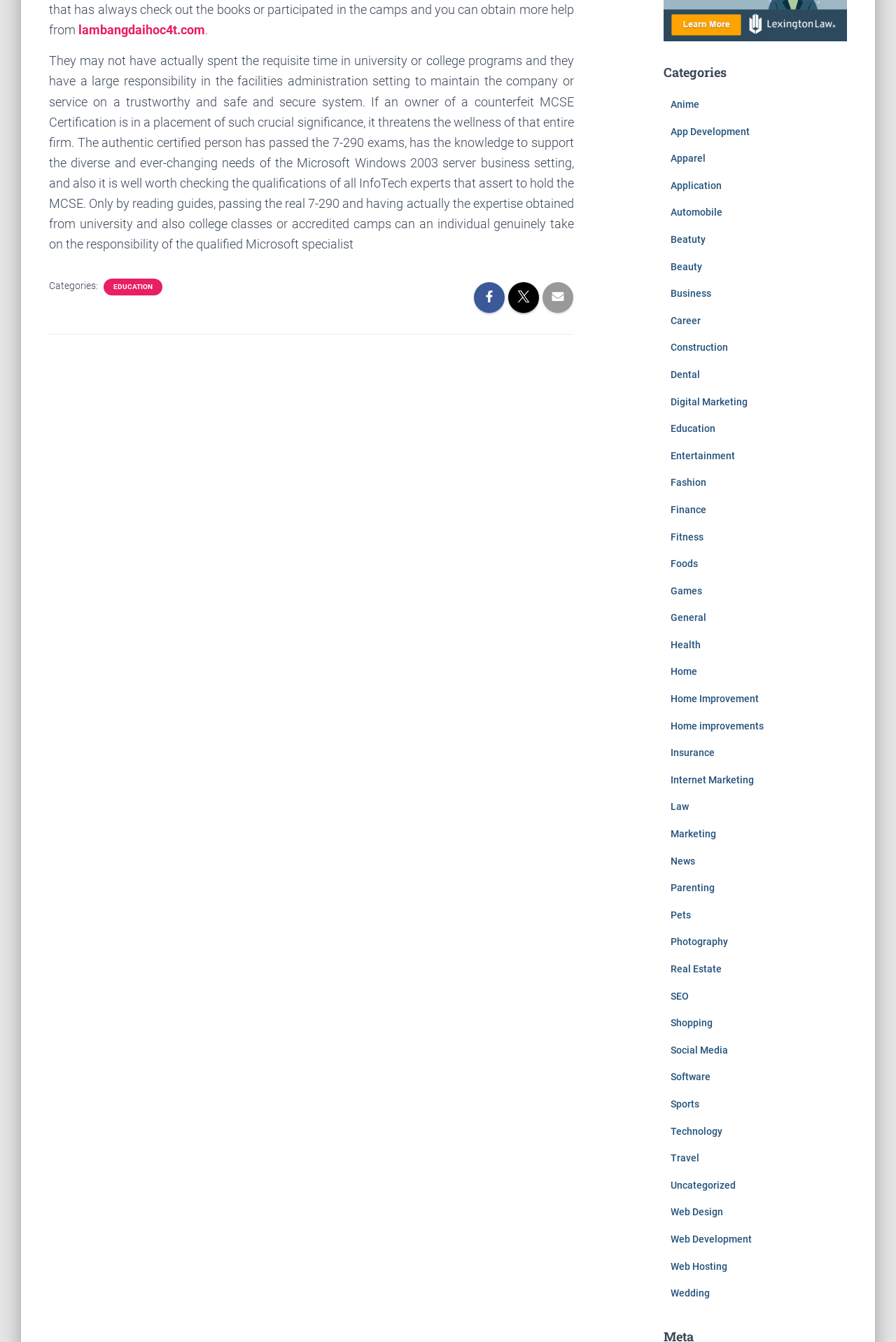What is the purpose of the webpage?
Based on the image, give a one-word or short phrase answer.

To discuss MCSE Certification